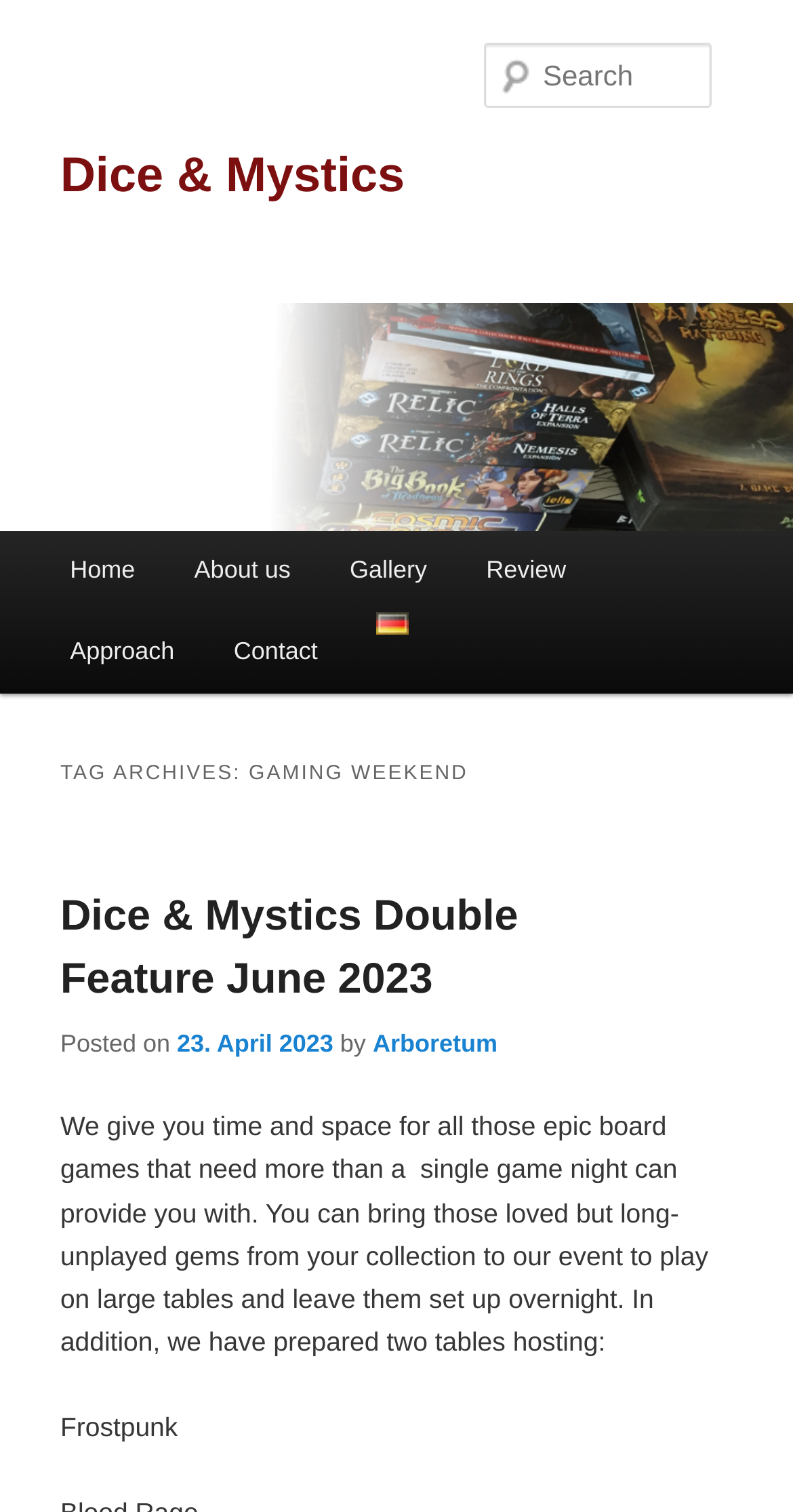Determine the bounding box coordinates of the clickable element to complete this instruction: "Go to Dice & Mystics homepage". Provide the coordinates in the format of four float numbers between 0 and 1, [left, top, right, bottom].

[0.076, 0.098, 0.51, 0.134]